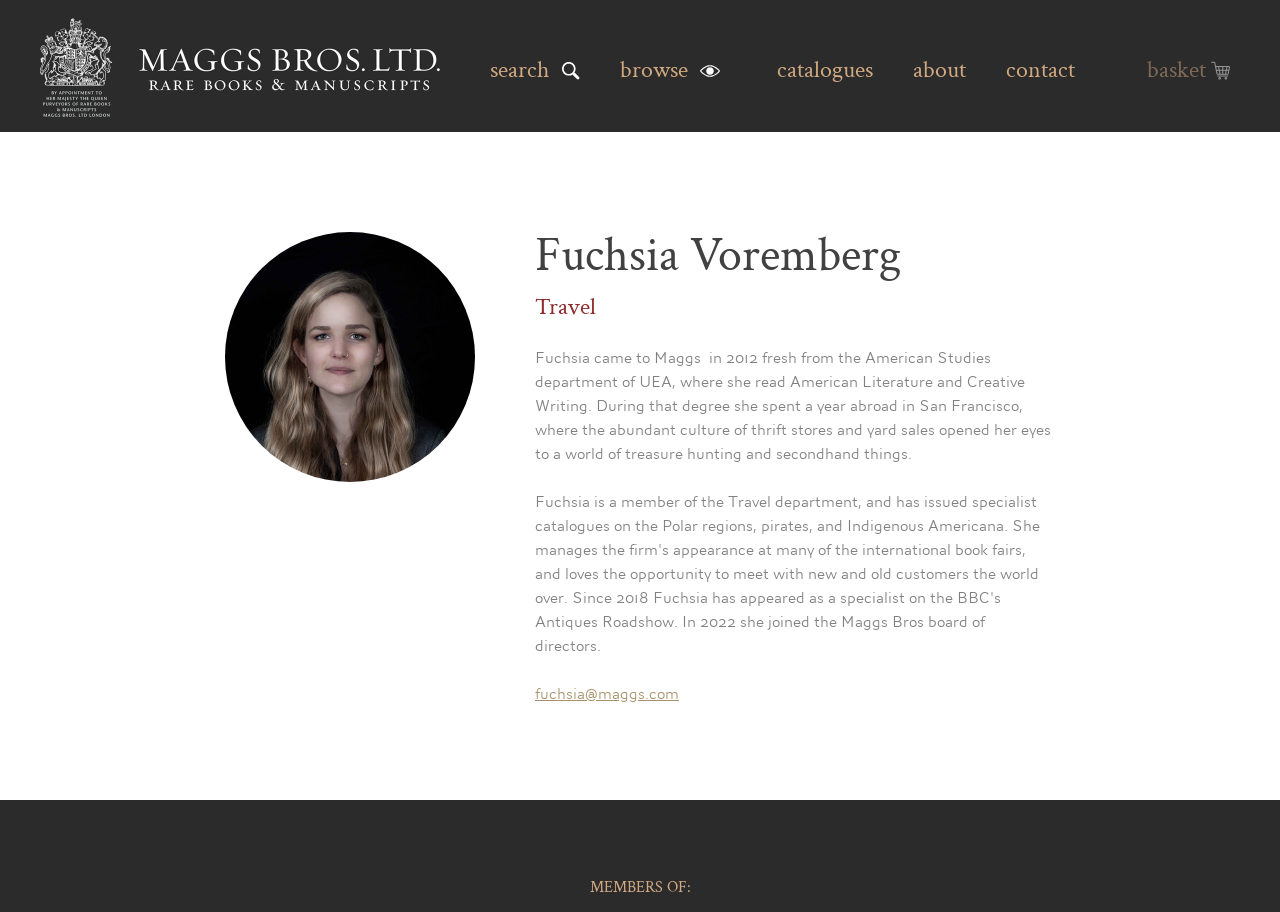Please determine the bounding box coordinates of the element to click on in order to accomplish the following task: "email Fuchsia". Ensure the coordinates are four float numbers ranging from 0 to 1, i.e., [left, top, right, bottom].

[0.418, 0.746, 0.53, 0.775]